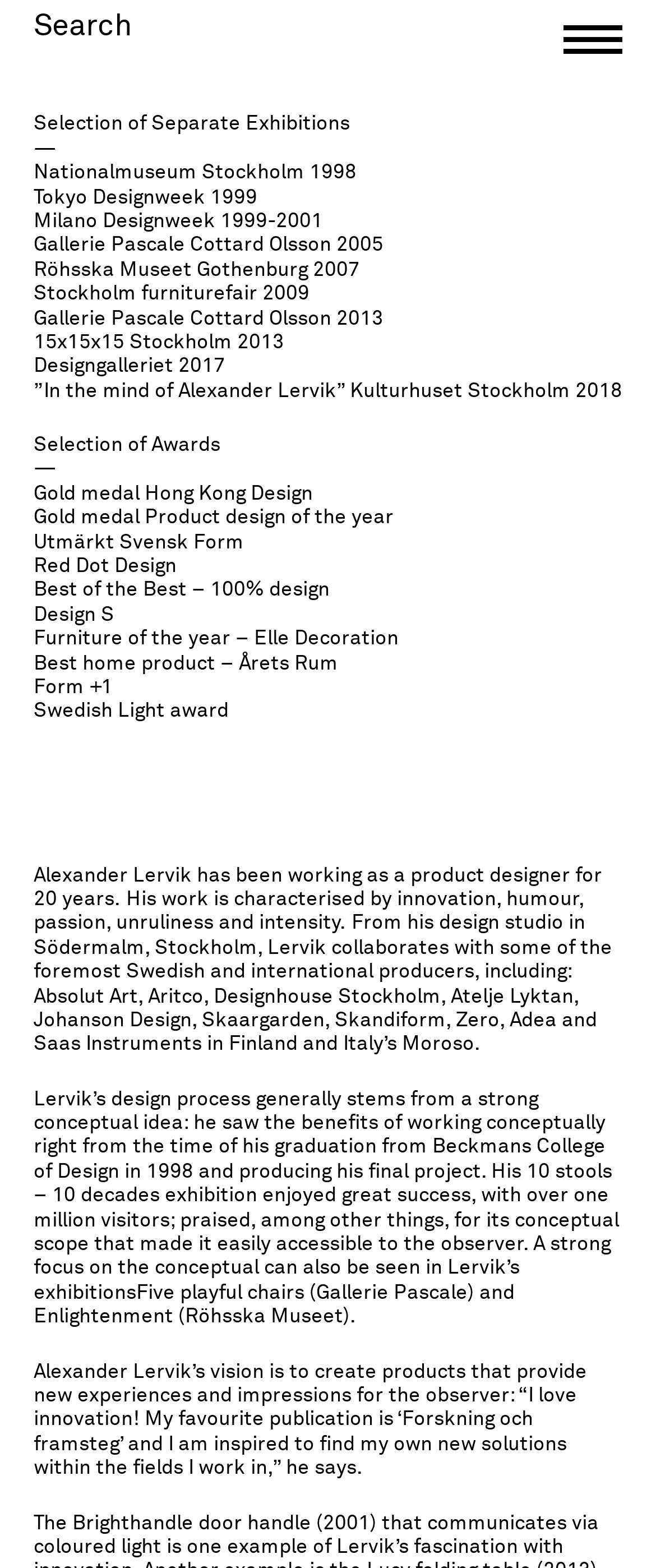Please provide a brief answer to the following inquiry using a single word or phrase:
What is the name of the publication Alexander Lervik loves?

Forskning och framsteg